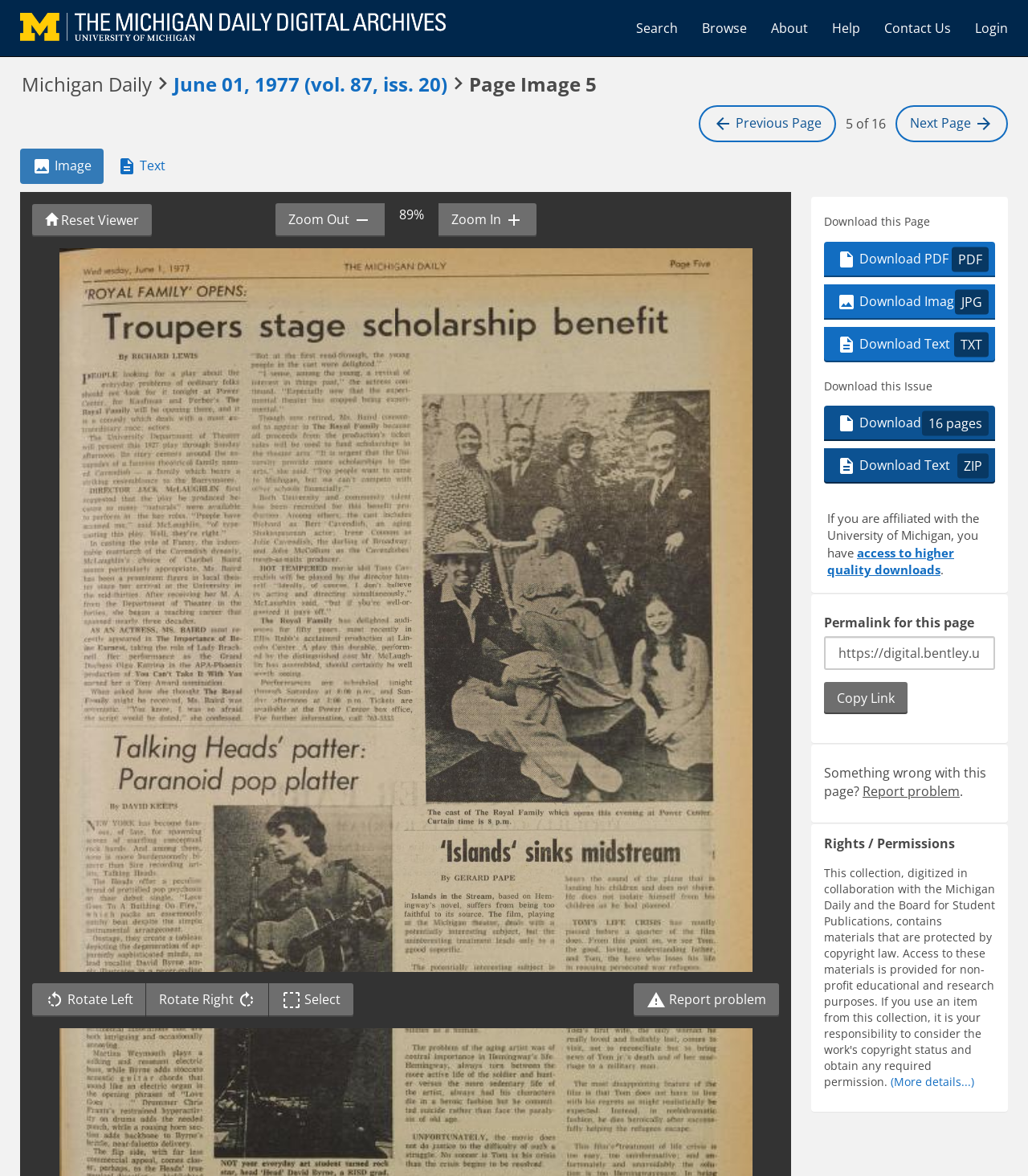Determine the bounding box coordinates in the format (top-left x, top-left y, bottom-right x, bottom-right y). Ensure all values are floating point numbers between 0 and 1. Identify the bounding box of the UI element described by: LOG IN

None